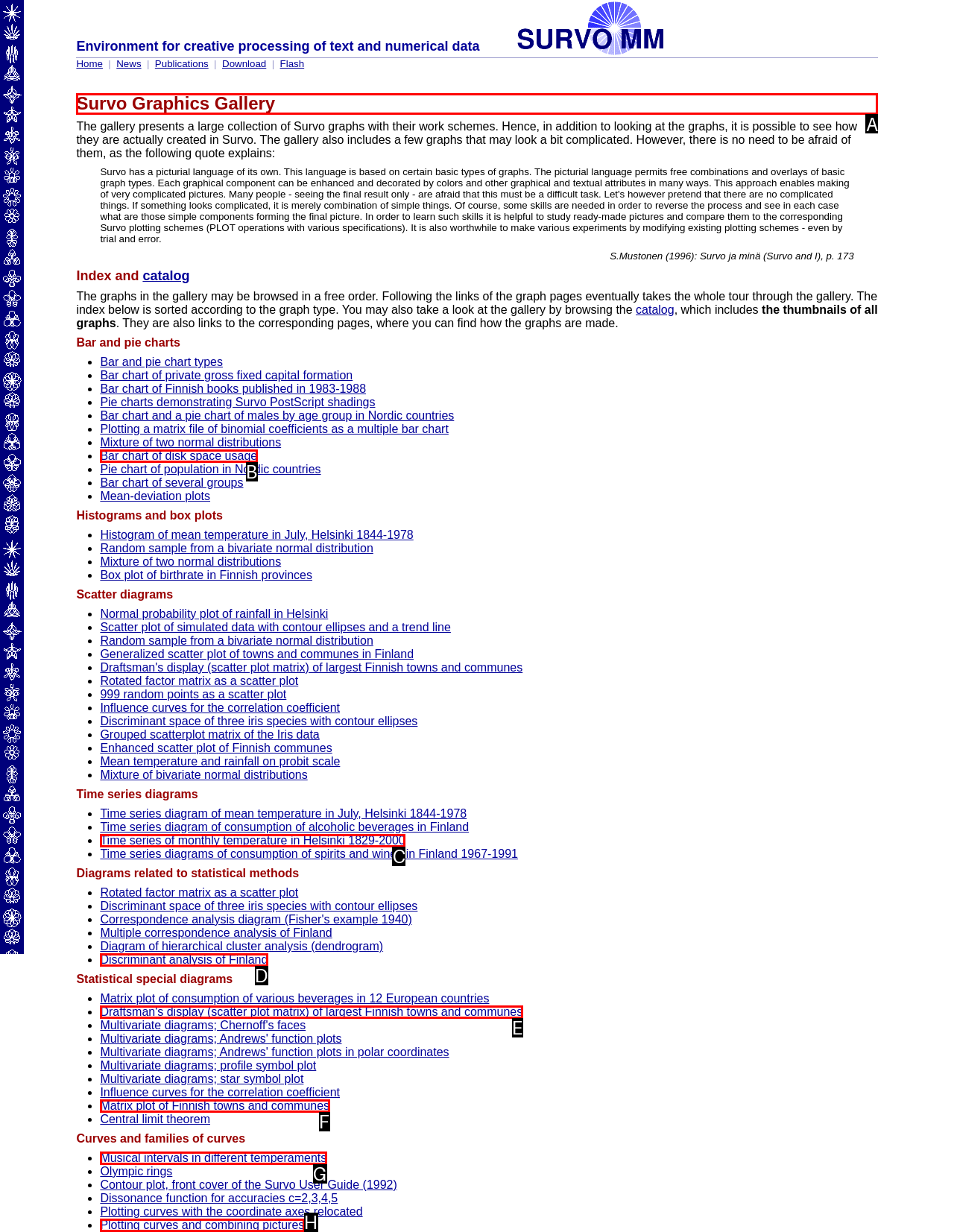Determine which HTML element to click for this task: View the 'Survo Graphics Gallery' Provide the letter of the selected choice.

A